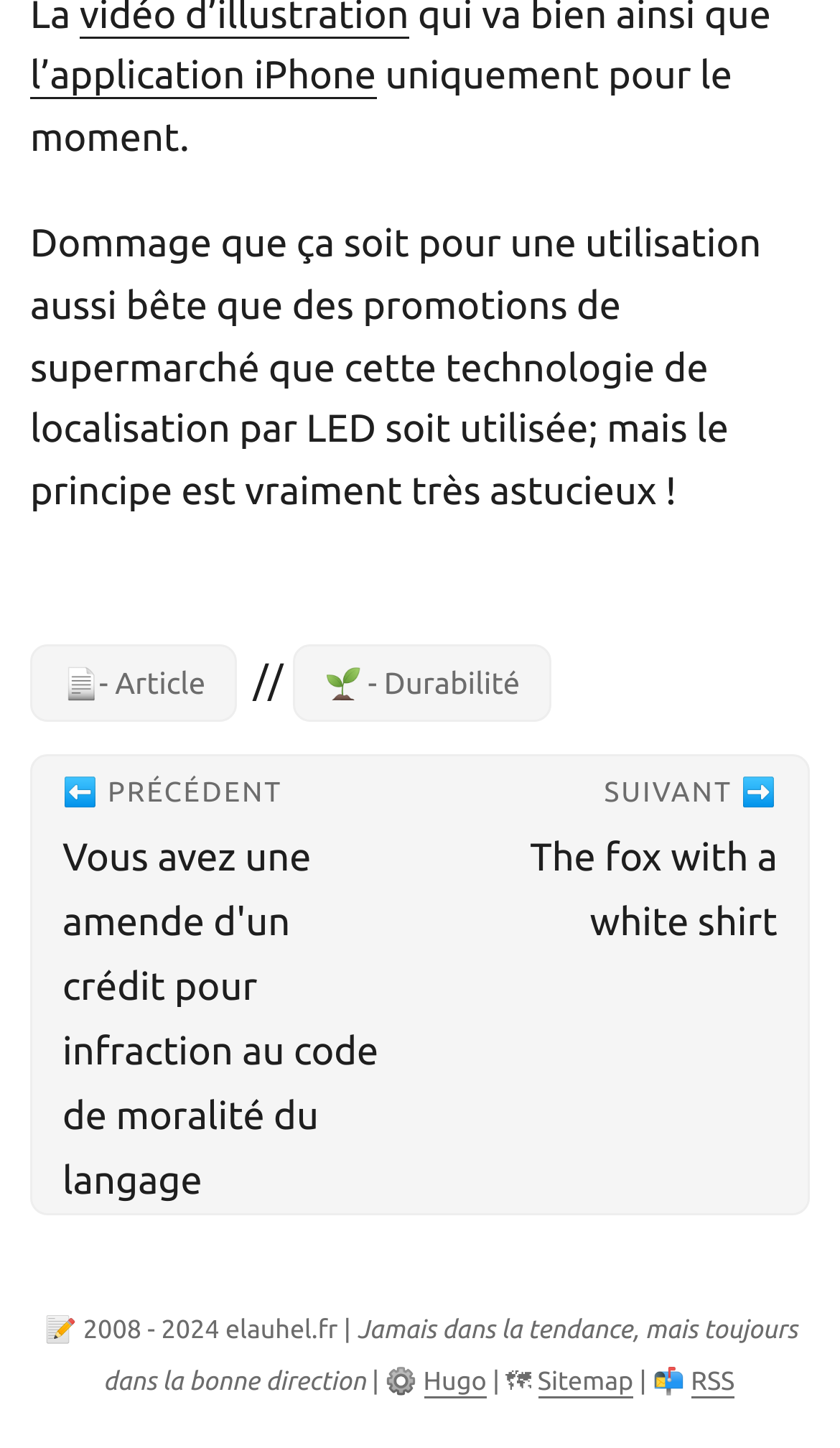Find and provide the bounding box coordinates for the UI element described with: "Sitemap".

[0.64, 0.945, 0.754, 0.966]